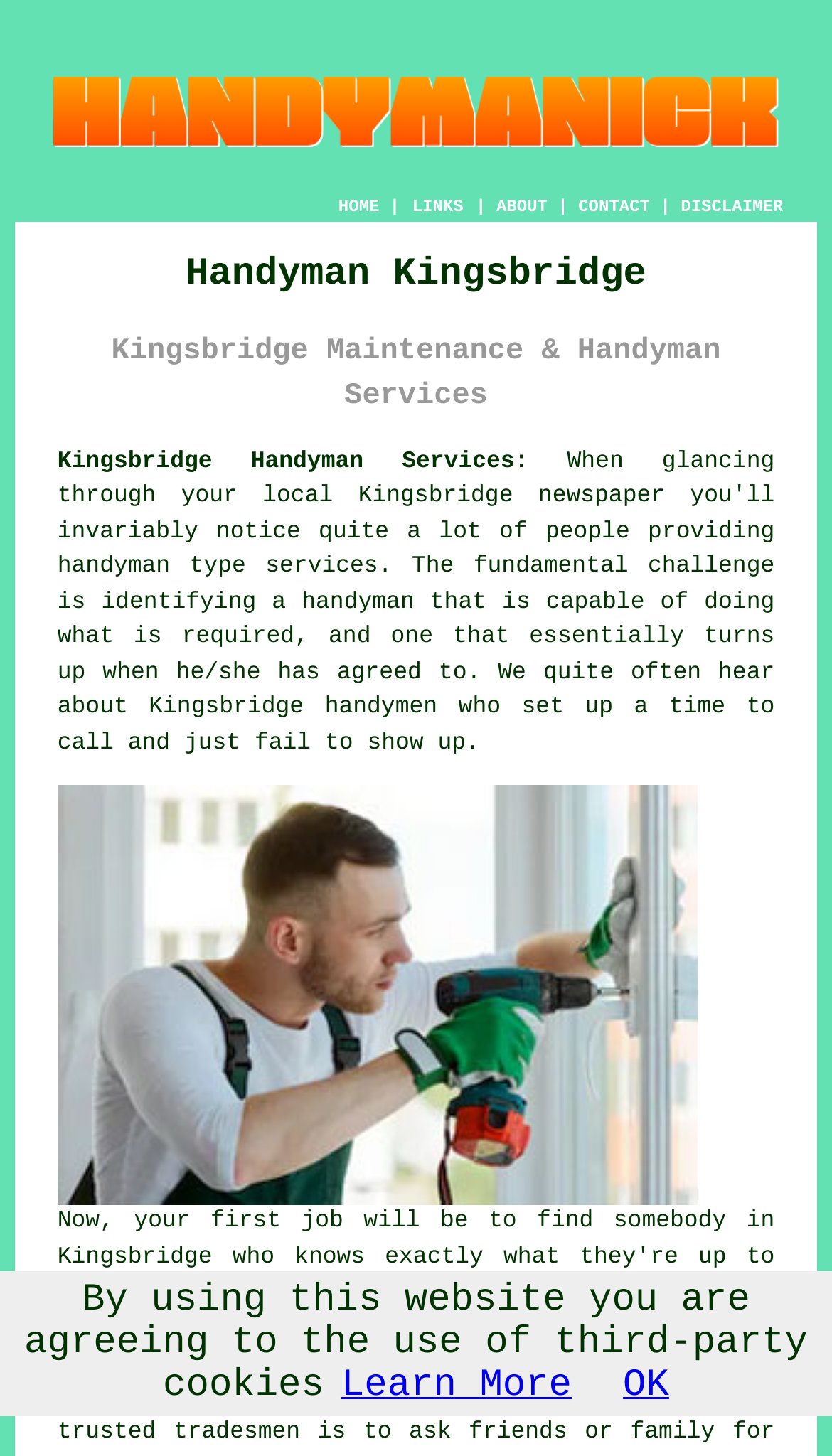Find the bounding box coordinates for the UI element whose description is: "trusted tradesmen". The coordinates should be four float numbers between 0 and 1, in the format [left, top, right, bottom].

[0.069, 0.976, 0.361, 0.993]